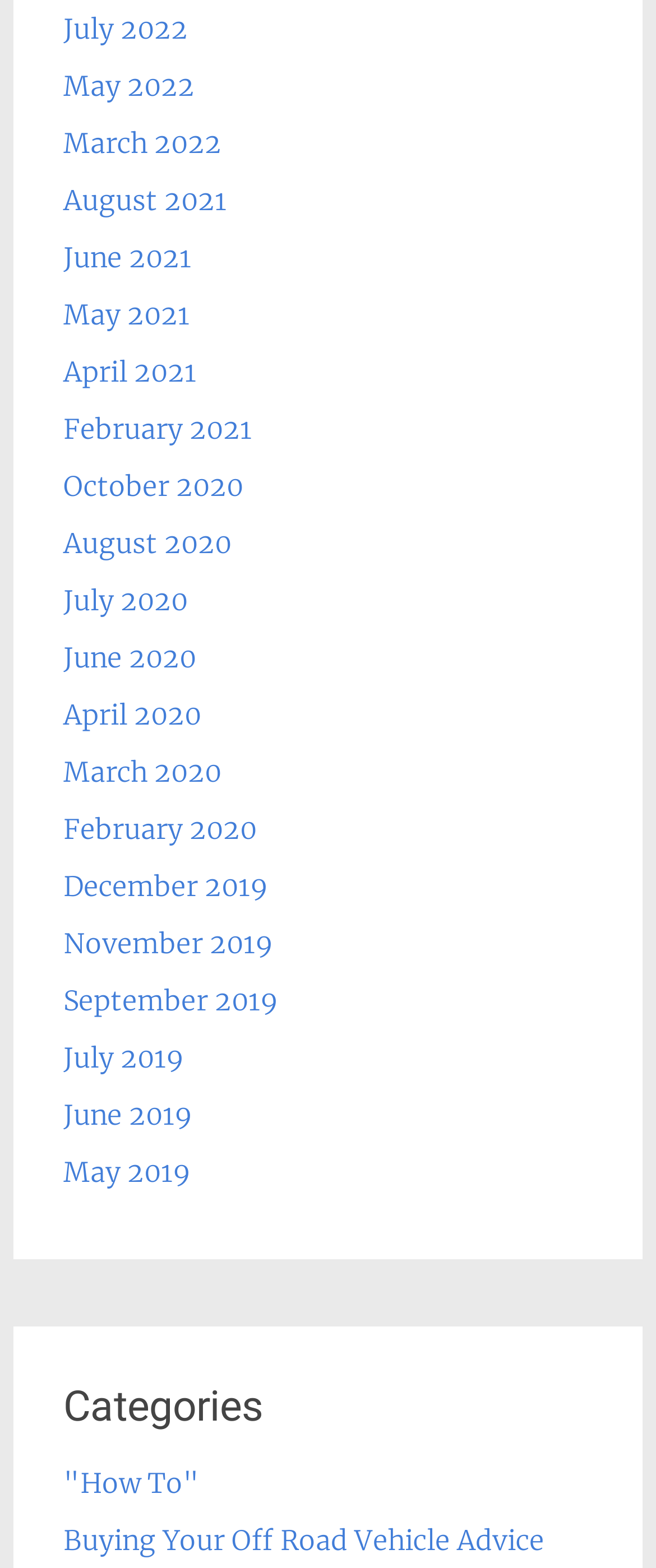Locate the bounding box coordinates of the clickable part needed for the task: "View Categories".

[0.097, 0.878, 0.903, 0.917]